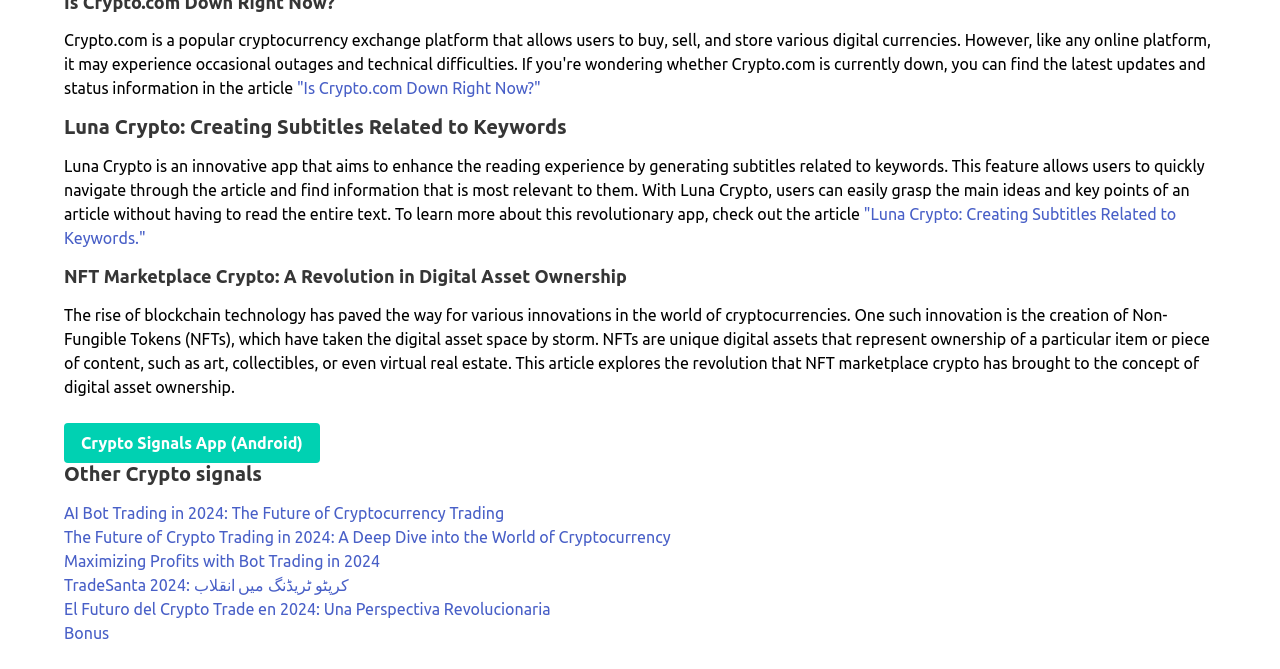Please find and report the bounding box coordinates of the element to click in order to perform the following action: "View posts in the Travel category". The coordinates should be expressed as four float numbers between 0 and 1, in the format [left, top, right, bottom].

None